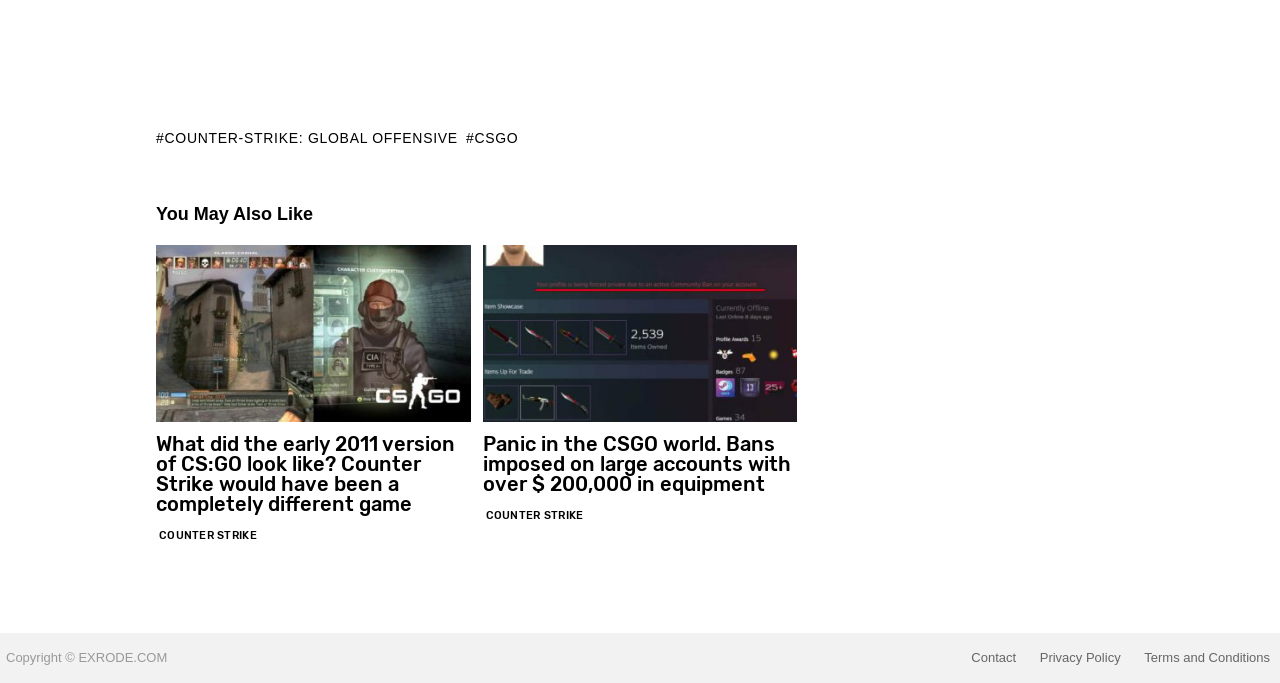Specify the bounding box coordinates of the area to click in order to follow the given instruction: "Check recent posts."

None